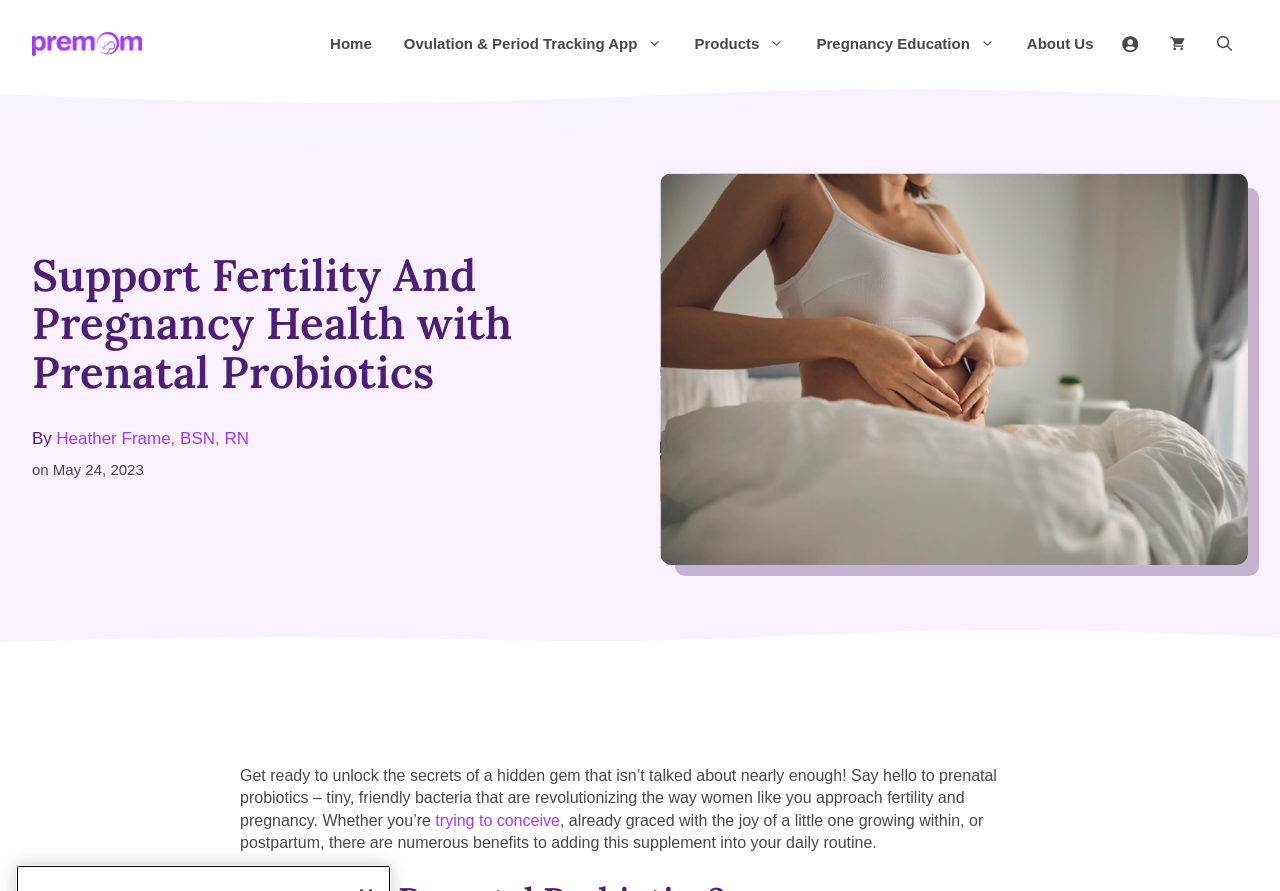Find the bounding box coordinates for the area that should be clicked to accomplish the instruction: "Go to Home page".

[0.245, 0.027, 0.303, 0.072]